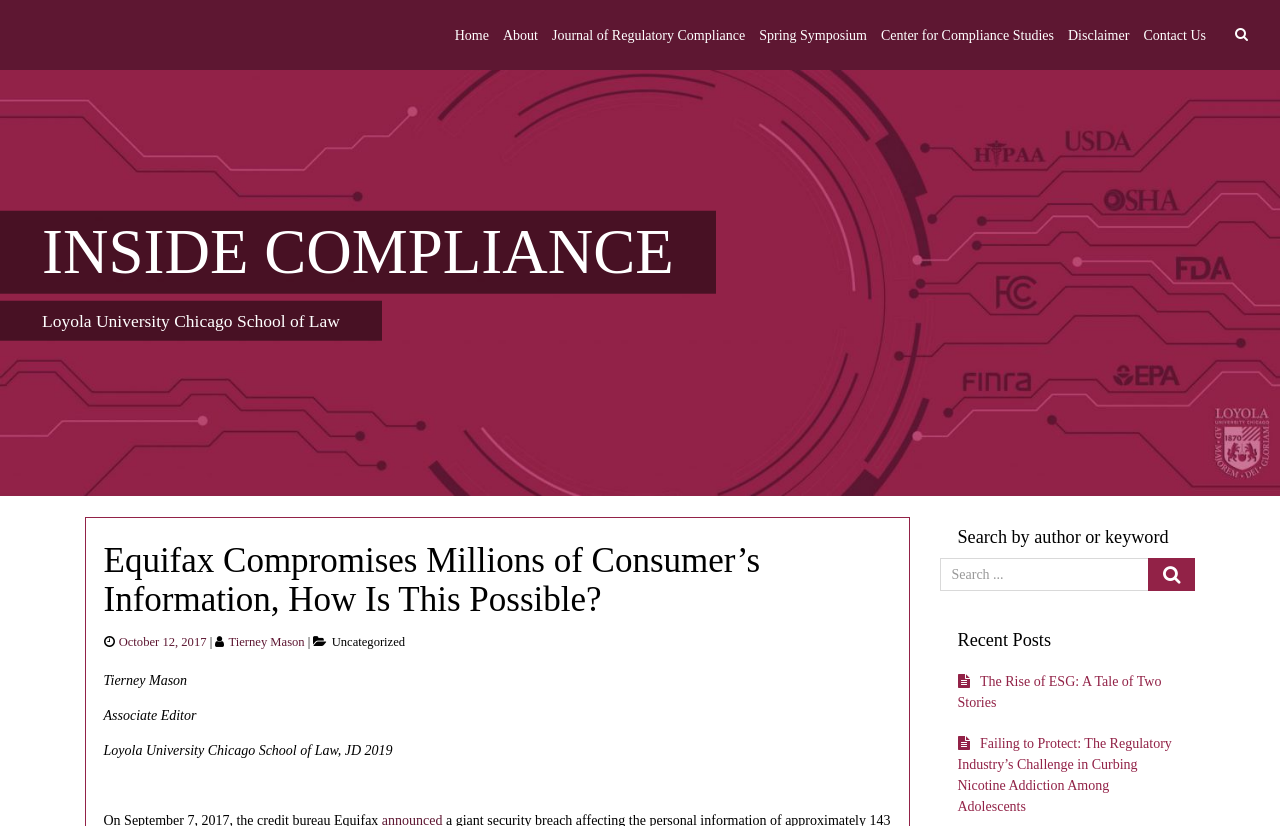What is the date of the article?
Please interpret the details in the image and answer the question thoroughly.

I found the answer by looking at the link 'October 12, 2017' which is located below the article title, indicating the date the article was posted.